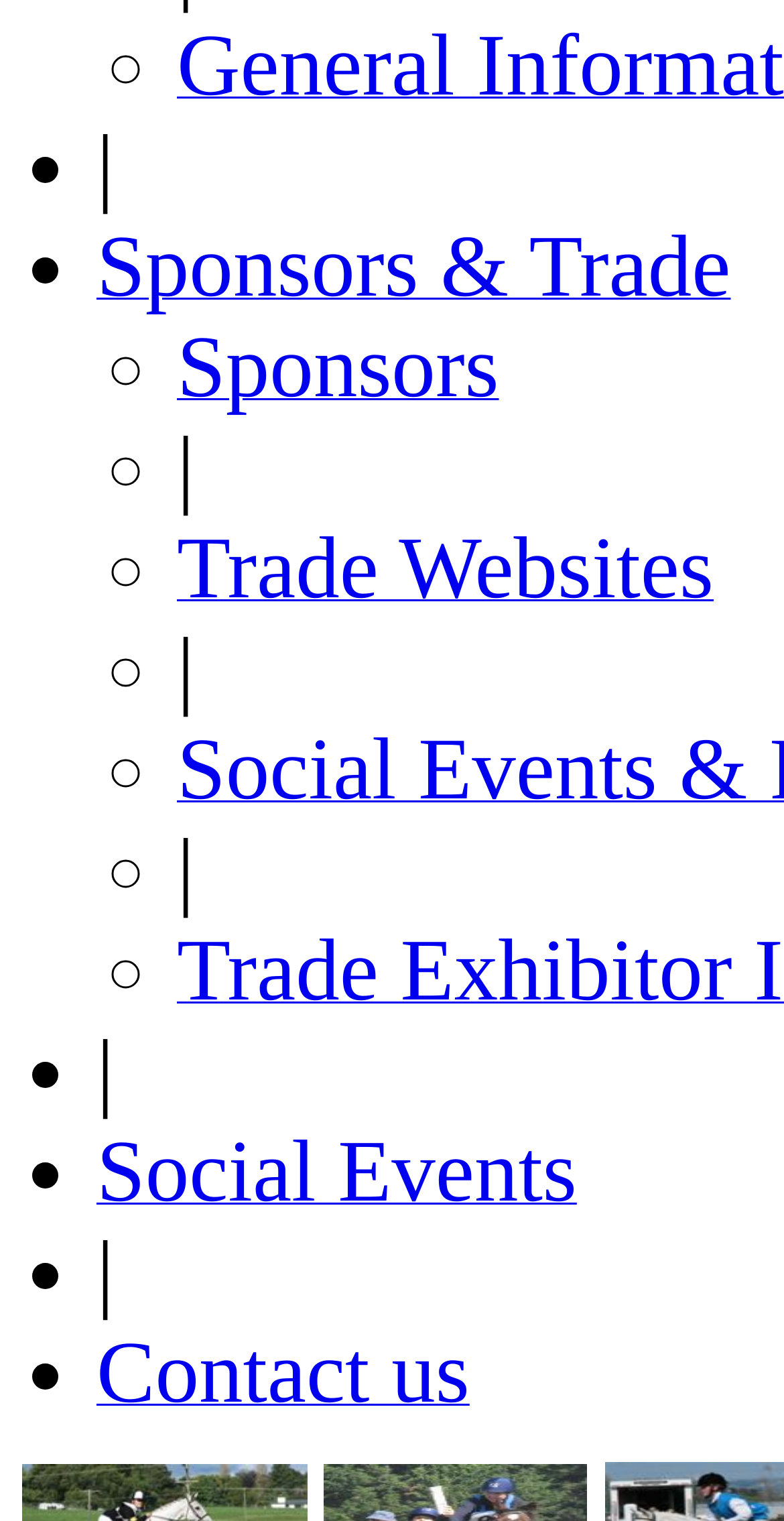Please provide the bounding box coordinates for the element that needs to be clicked to perform the following instruction: "Click on Sponsors & Trade". The coordinates should be given as four float numbers between 0 and 1, i.e., [left, top, right, bottom].

[0.123, 0.177, 0.932, 0.2]